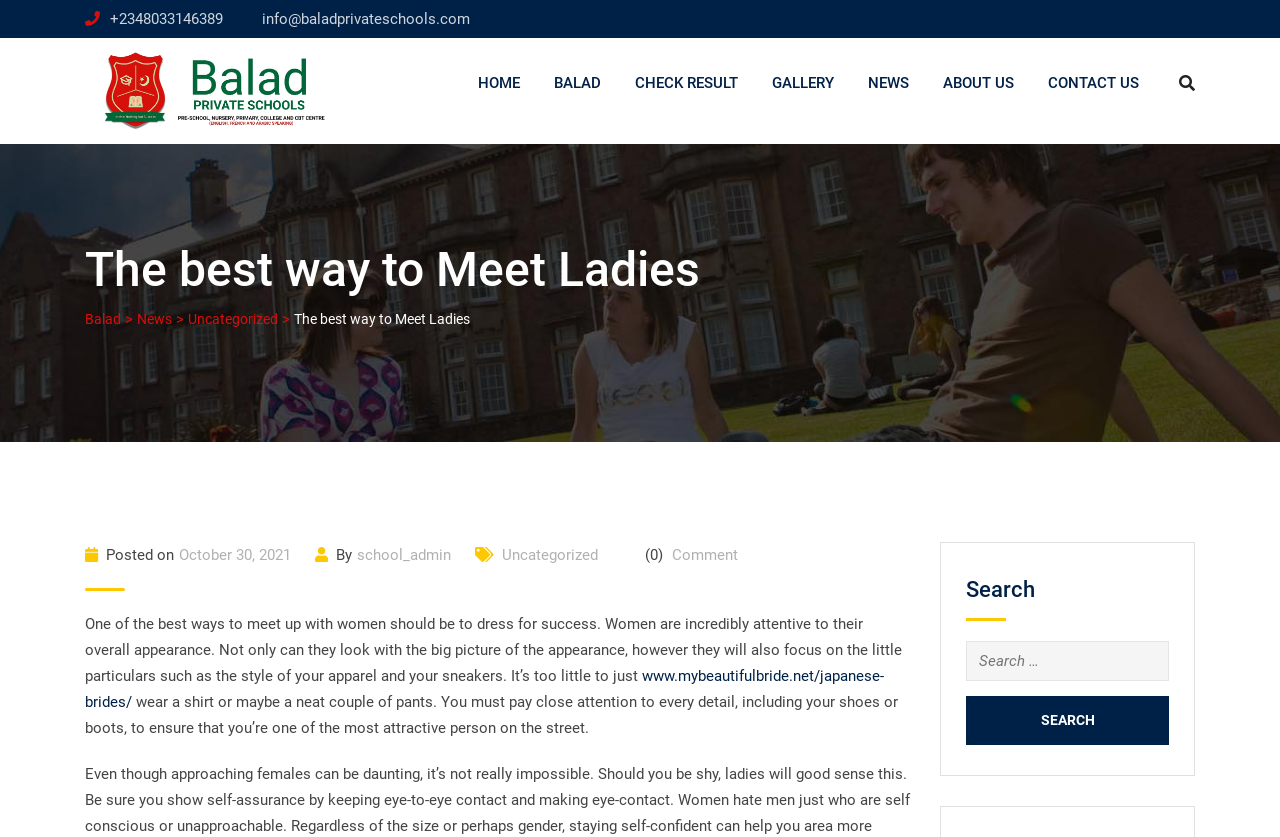Locate the bounding box coordinates for the element described below: "alt="Balad"". The coordinates must be four float values between 0 and 1, formatted as [left, top, right, bottom].

[0.066, 0.045, 0.266, 0.172]